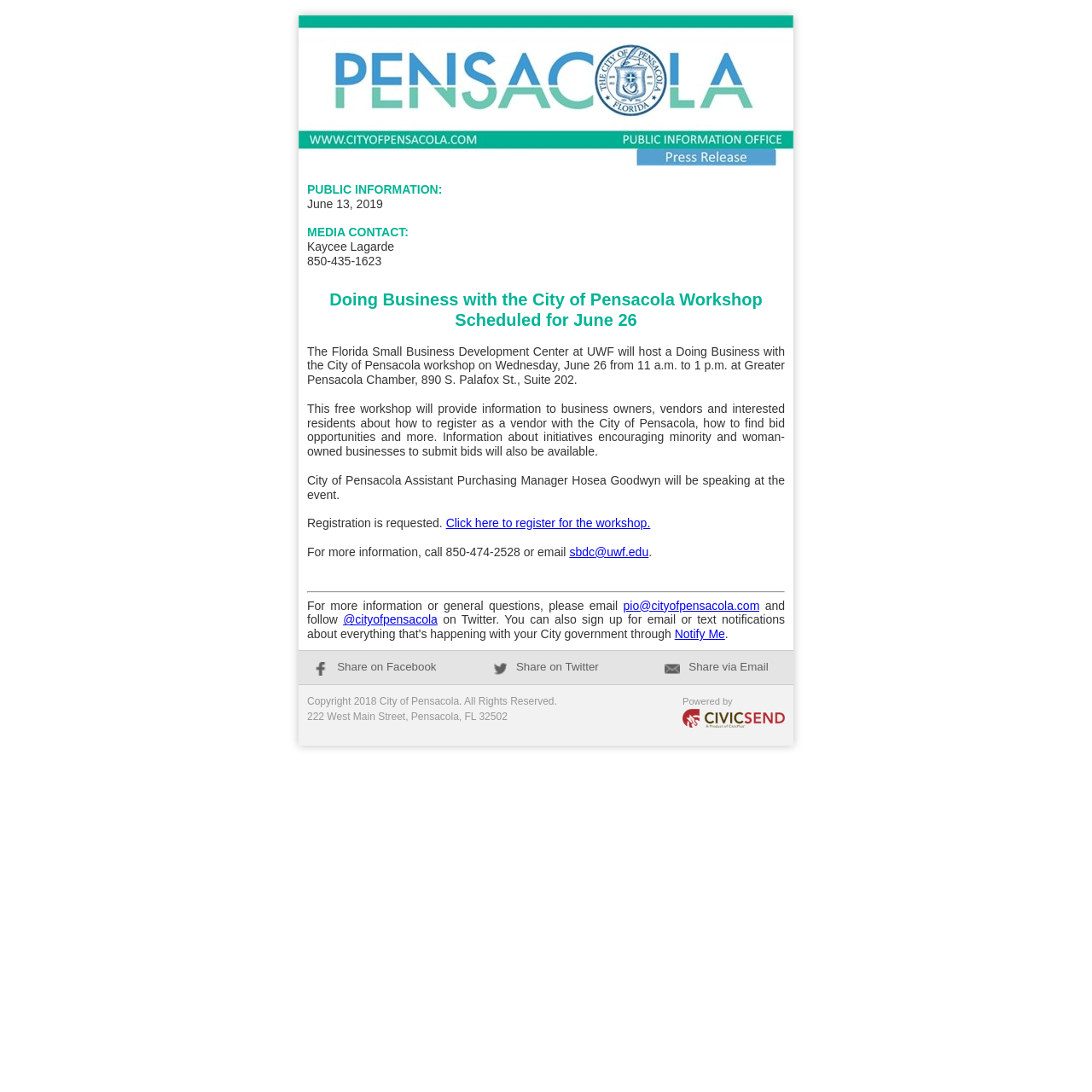What is the location of the workshop?
Answer the question using a single word or phrase, according to the image.

Greater Pensacola Chamber